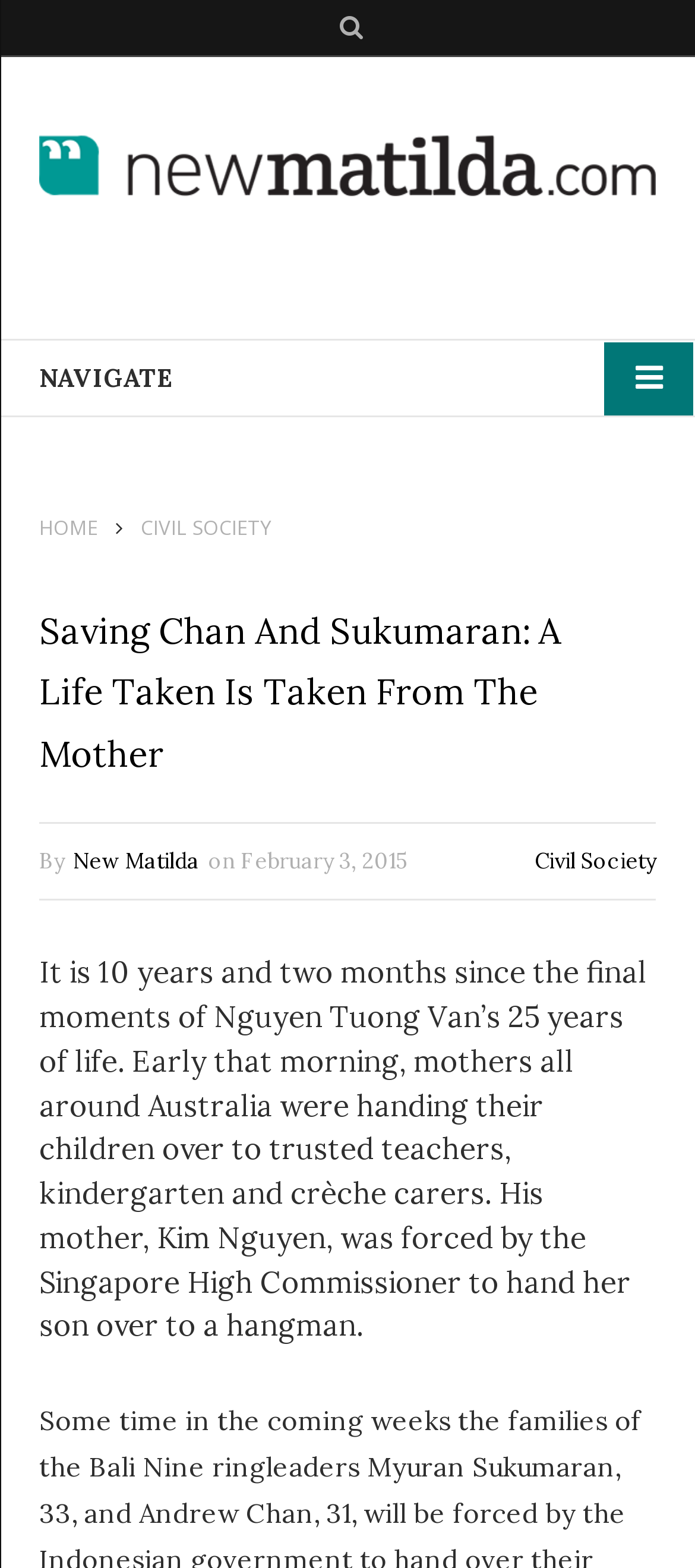Can you extract the headline from the webpage for me?

Saving Chan And Sukumaran: A Life Taken Is Taken From The Mother